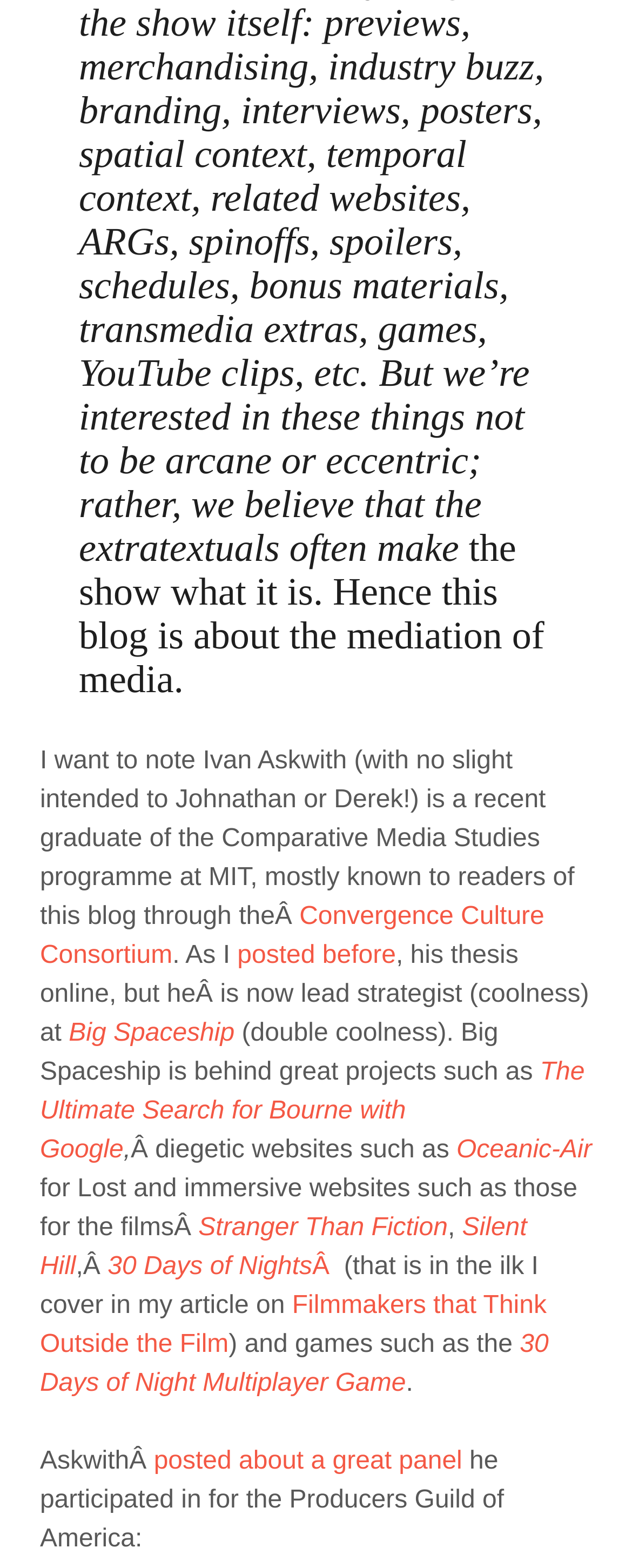Bounding box coordinates should be in the format (top-left x, top-left y, bottom-right x, bottom-right y) and all values should be floating point numbers between 0 and 1. Determine the bounding box coordinate for the UI element described as: Oceanic-Air

[0.722, 0.725, 0.937, 0.742]